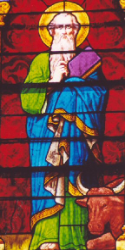Create a vivid and detailed description of the image.

This stained glass image captures a significant biblical figure draped in vibrant robes of green and blue, symbolizing piety and humility. The figure appears contemplative, holding a scroll, likely representing wisdom or divine revelation. The stained glass background is adorned with rich red hues, enhancing the figure's prominence and drawing the viewer's eye to the figure’s peaceful expression. Below the figure, a subtle depiction of an animal, possibly a symbol of sacrifice or service, adds depth to the scene. This artwork reflects themes of guidance and divine communication, resonating with the message of Christ’s presence and teachings as seen in the related scriptural context.